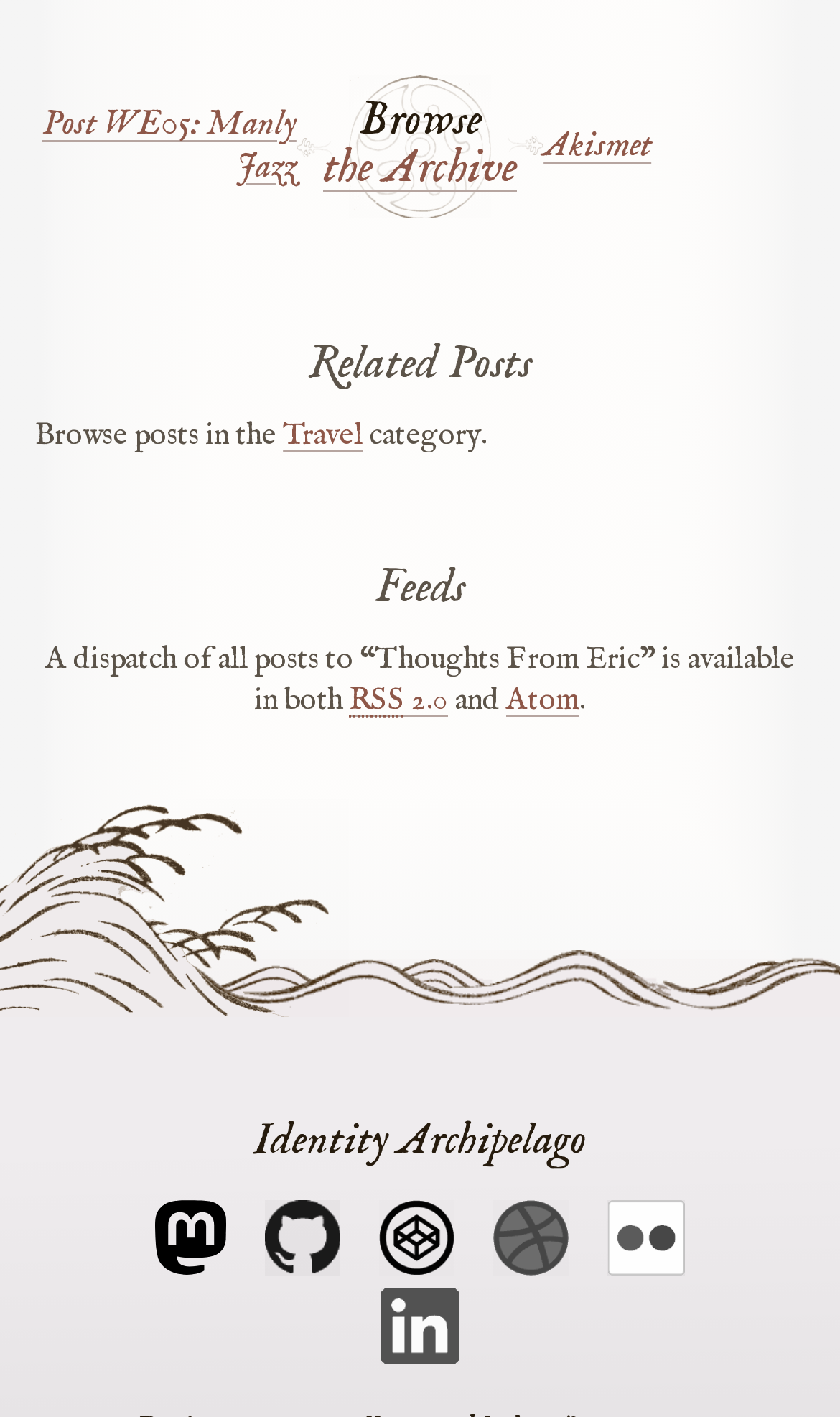Show the bounding box coordinates for the HTML element as described: "Breitling Copy".

None